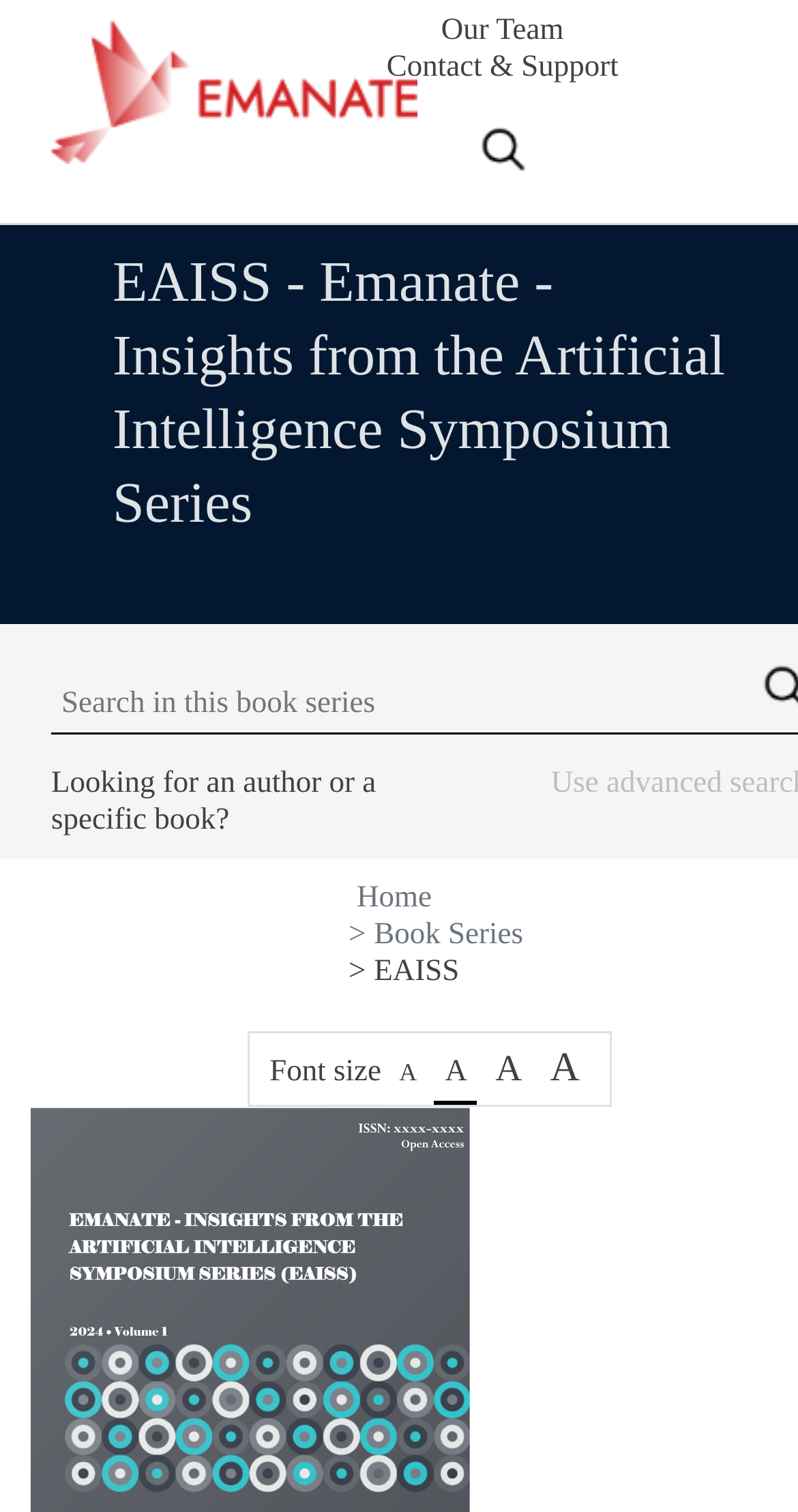Determine the bounding box coordinates of the section to be clicked to follow the instruction: "Go to Our Team page". The coordinates should be given as four float numbers between 0 and 1, formatted as [left, top, right, bottom].

[0.553, 0.009, 0.706, 0.031]